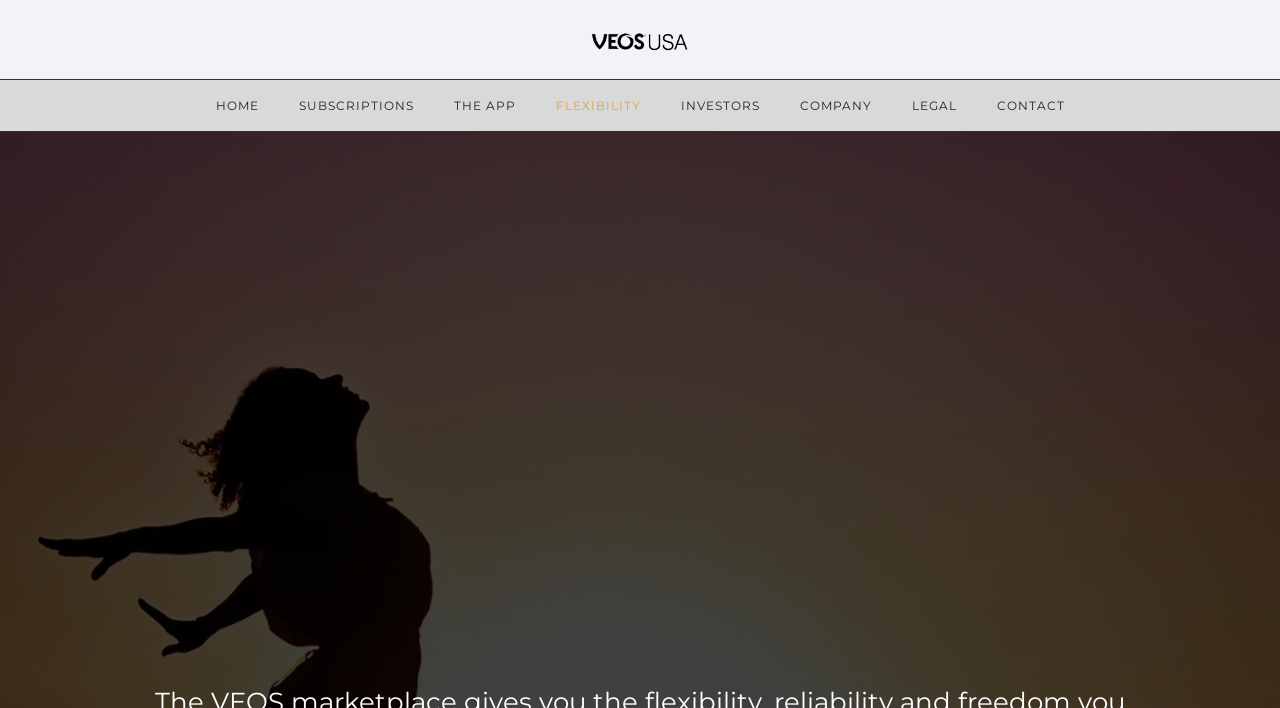From the element description The App, predict the bounding box coordinates of the UI element. The coordinates must be specified in the format (top-left x, top-left y, bottom-right x, bottom-right y) and should be within the 0 to 1 range.

[0.339, 0.138, 0.418, 0.16]